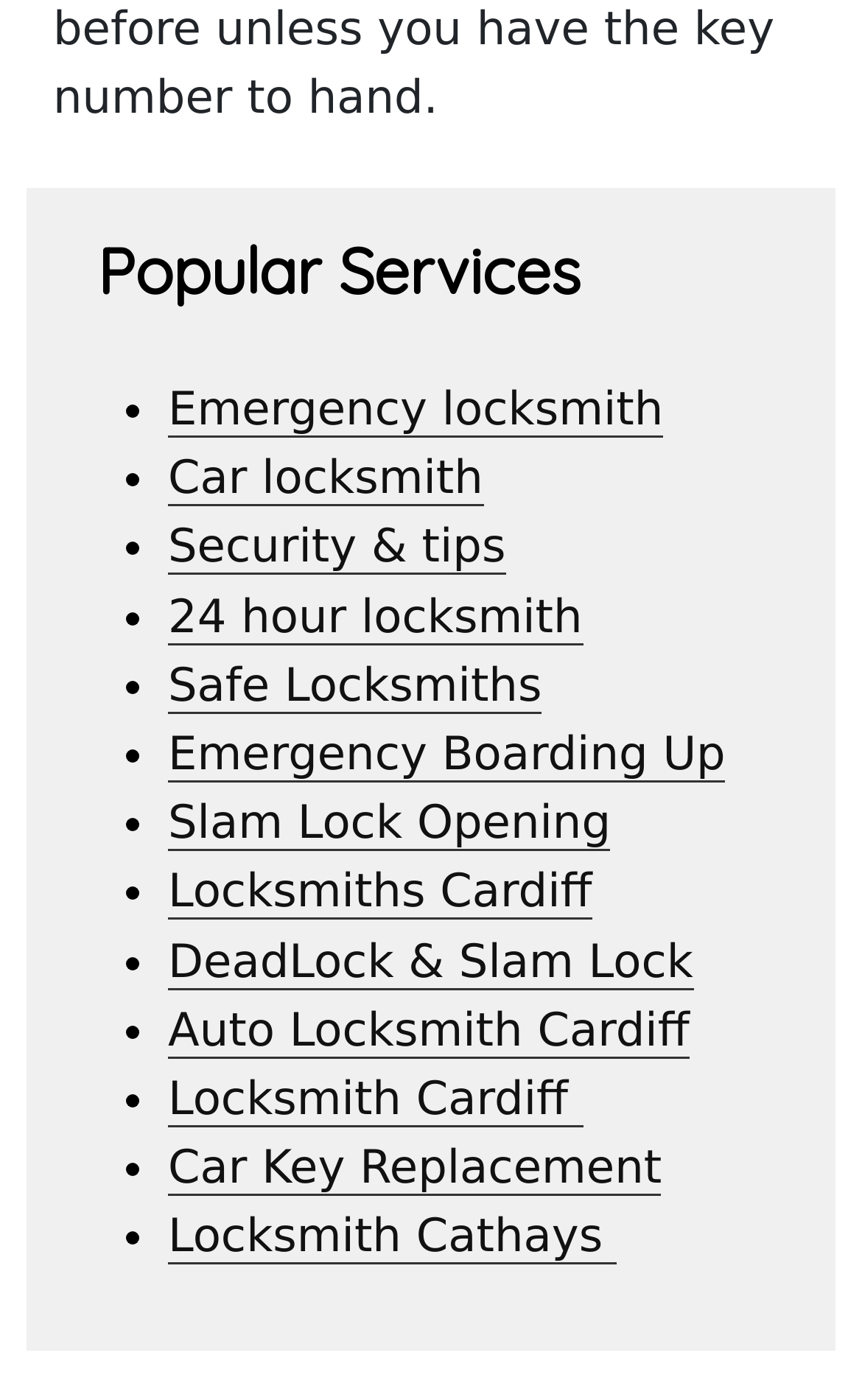Please find the bounding box coordinates of the section that needs to be clicked to achieve this instruction: "Explore Safe Locksmiths options".

[0.195, 0.47, 0.629, 0.51]